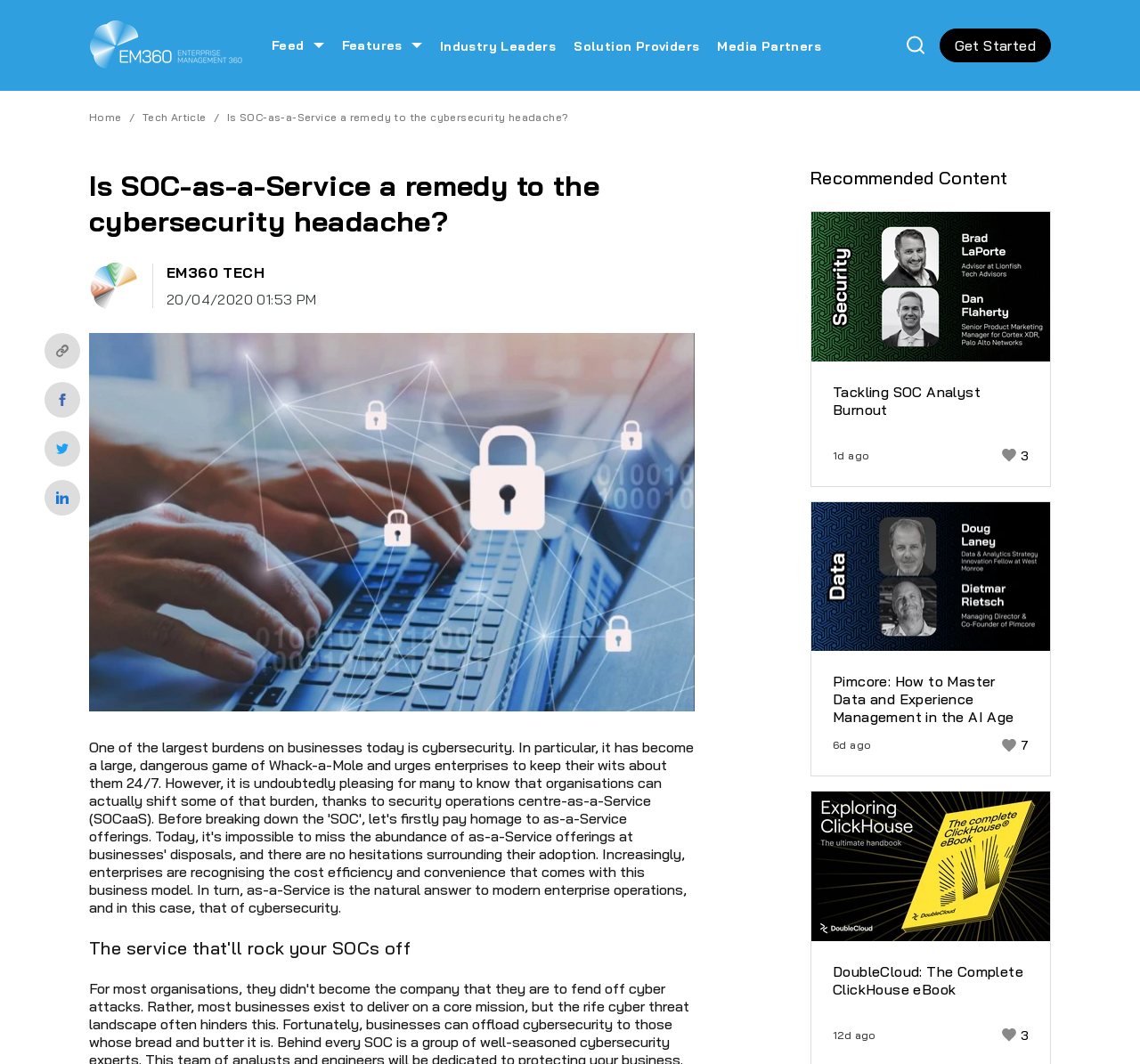Provide a one-word or short-phrase answer to the question:
What is the date of the first recommended content article?

20/04/2020 01:53 PM